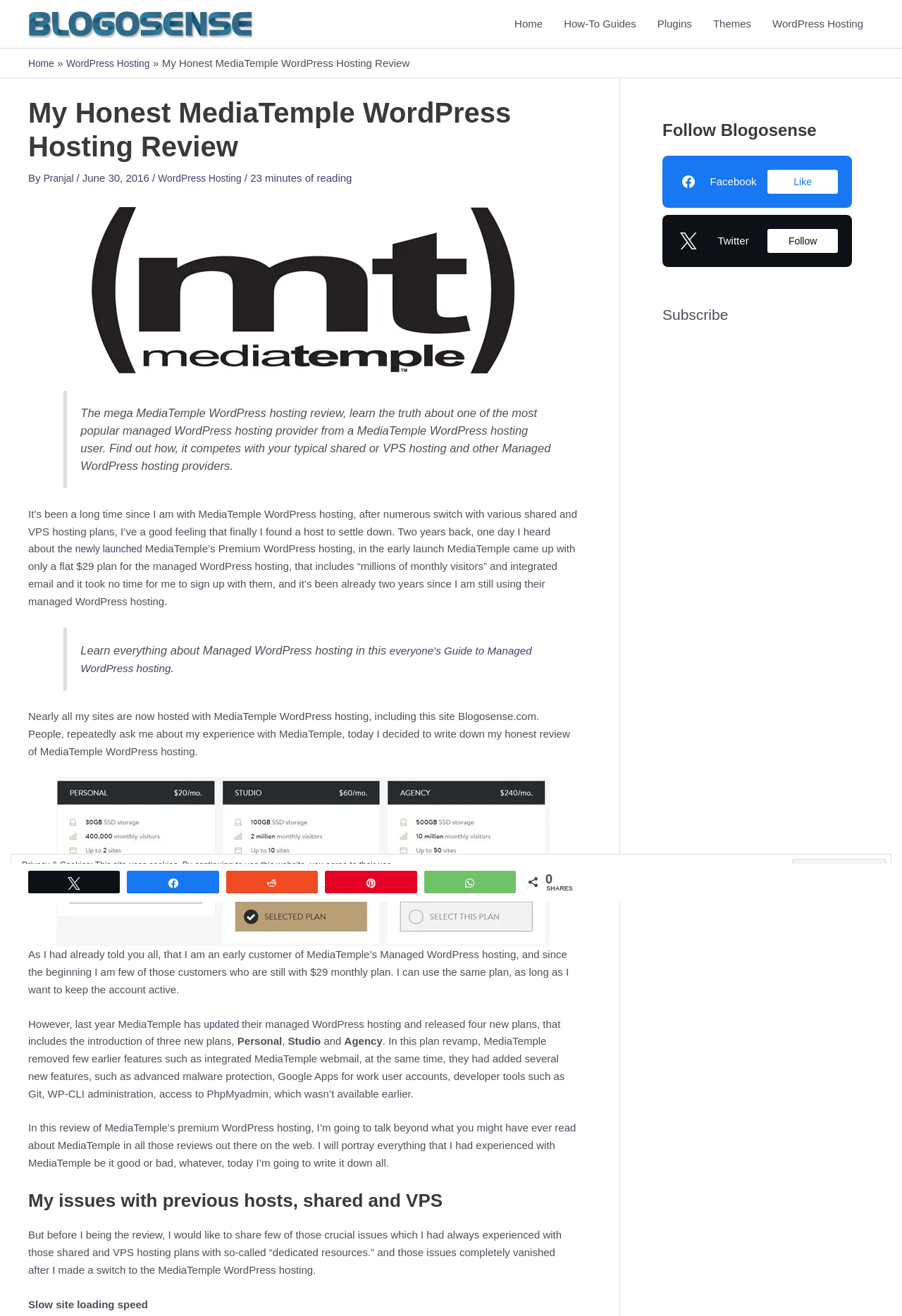Find the bounding box coordinates for the area that must be clicked to perform this action: "Click the 'Home' link".

[0.559, 0.0, 0.613, 0.037]